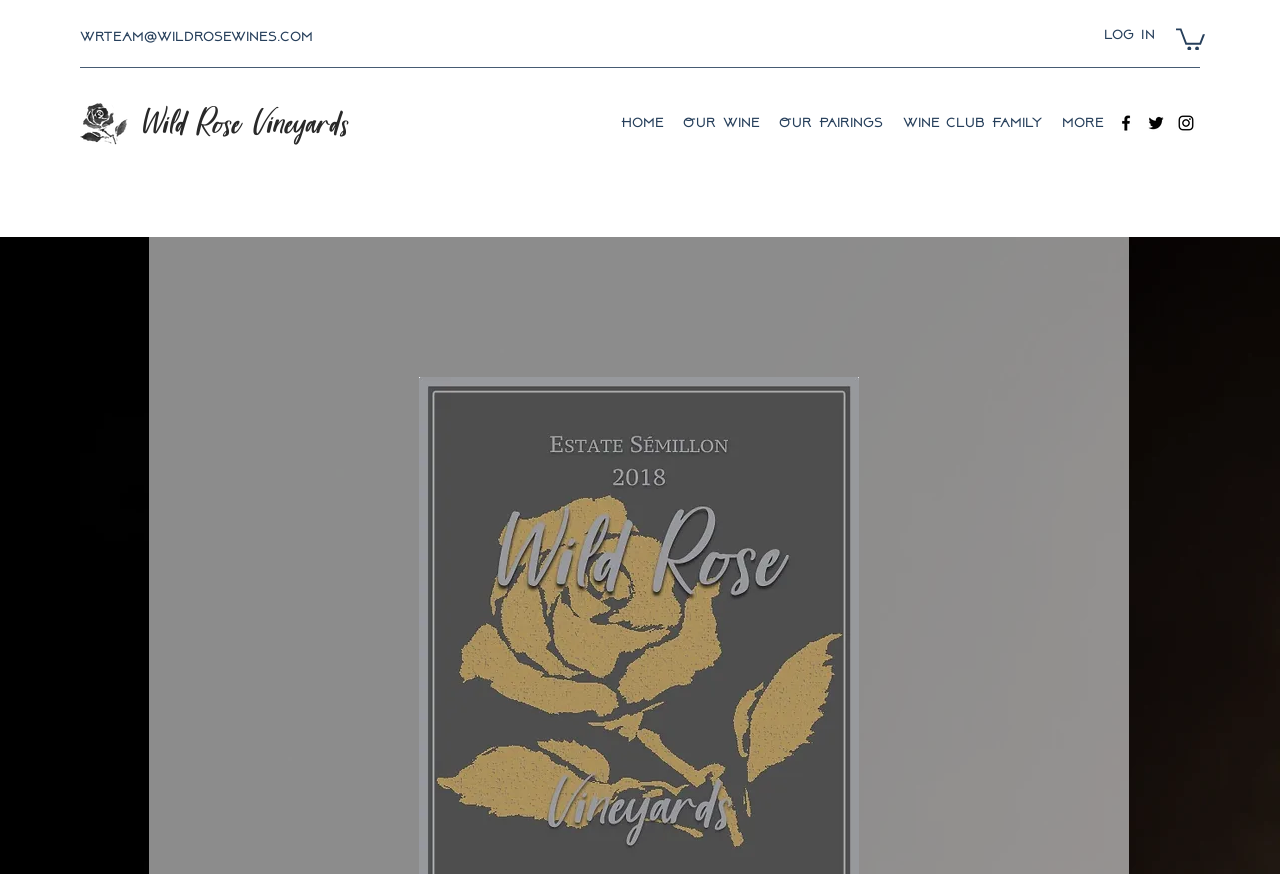Please find the bounding box coordinates of the section that needs to be clicked to achieve this instruction: "Visit the Home page".

[0.477, 0.124, 0.526, 0.158]